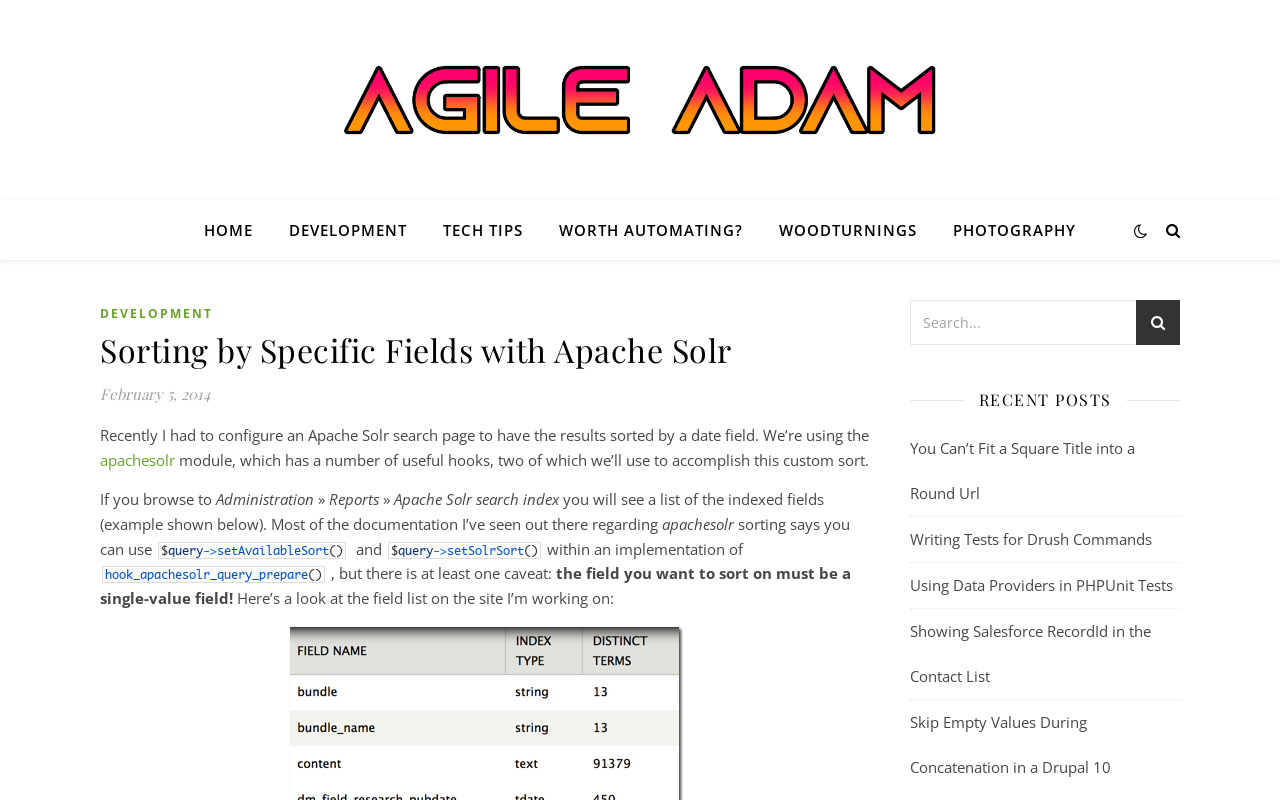Identify the bounding box coordinates for the UI element described as: "Worth Automating?".

[0.424, 0.25, 0.593, 0.325]